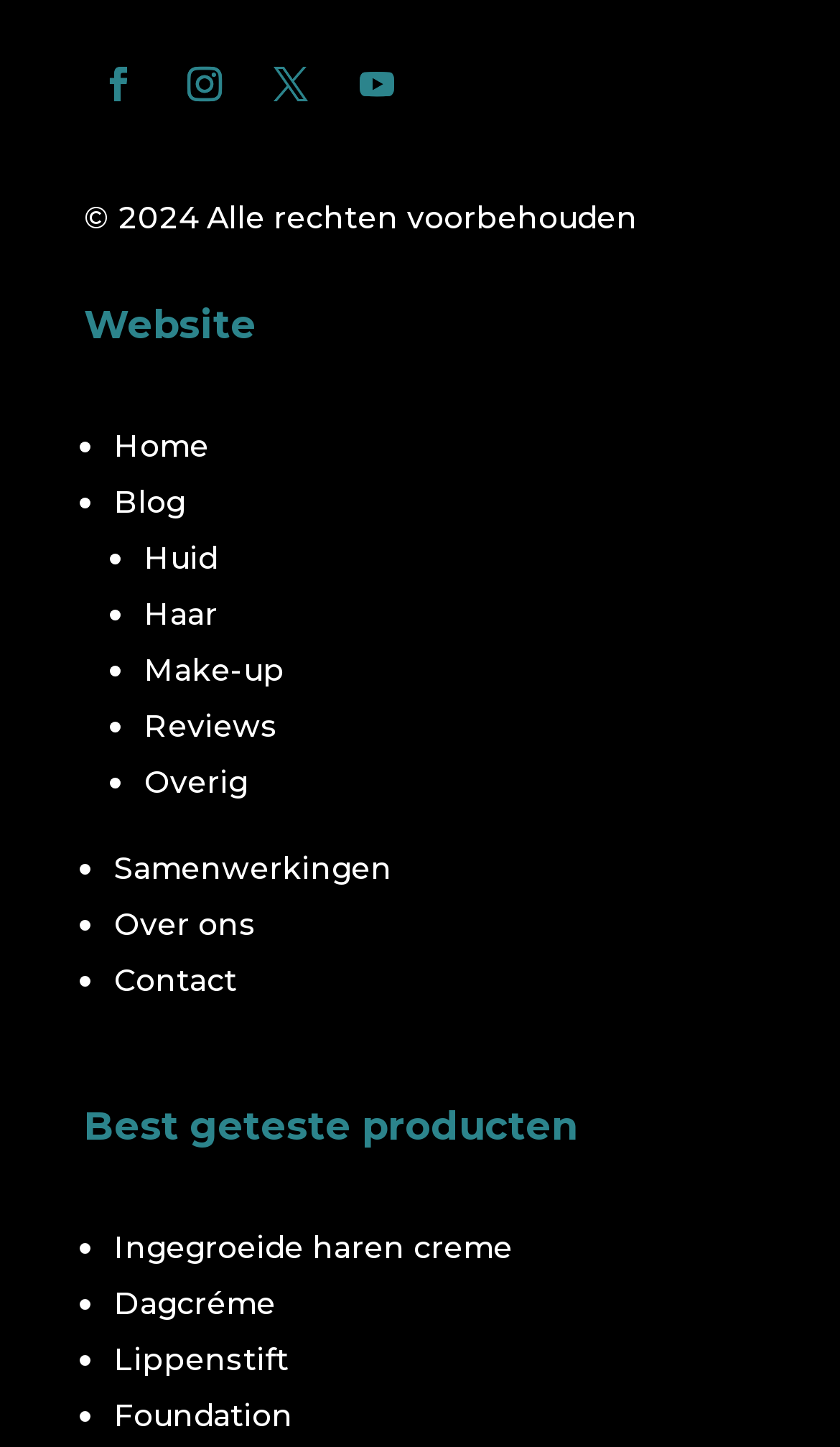Provide the bounding box coordinates of the section that needs to be clicked to accomplish the following instruction: "Click on November."

None